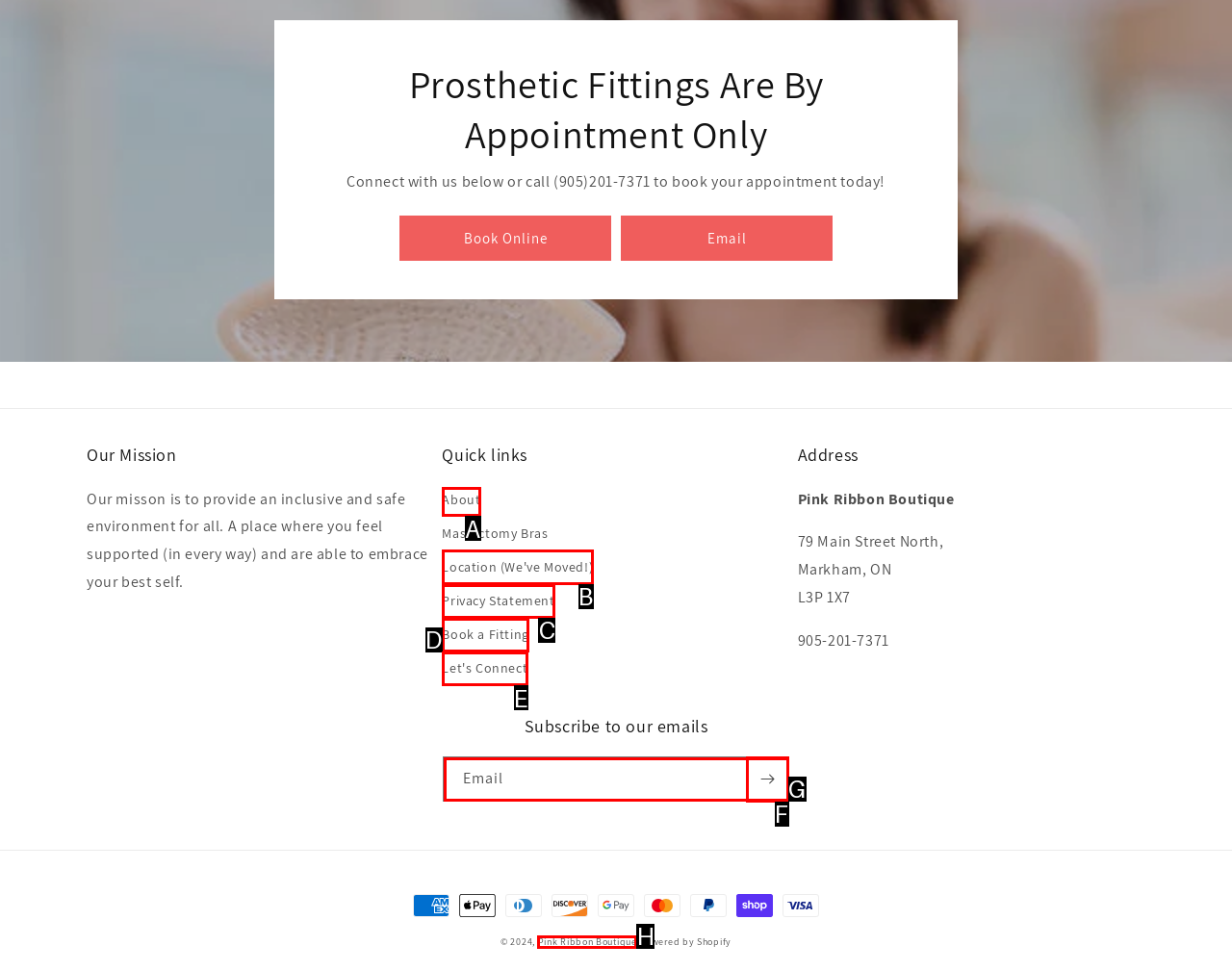Select the appropriate HTML element that needs to be clicked to finish the task: Visit the about page
Reply with the letter of the chosen option.

A